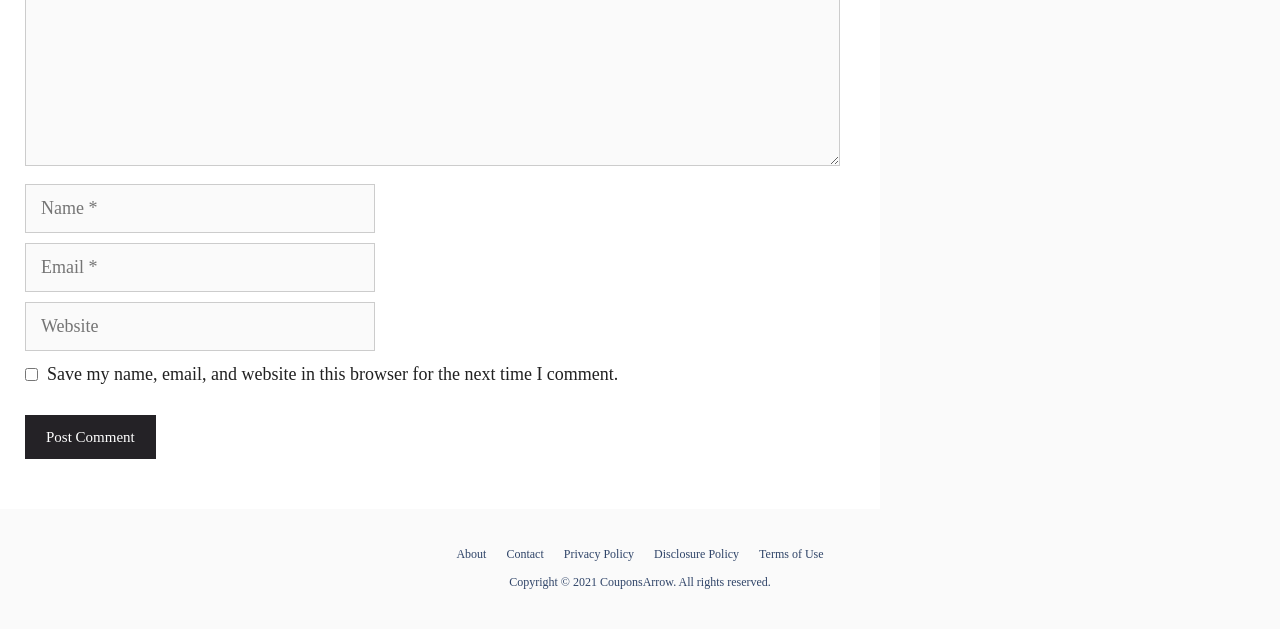Use a single word or phrase to answer this question: 
What is the function of the 'Post Comment' button?

Submit comment